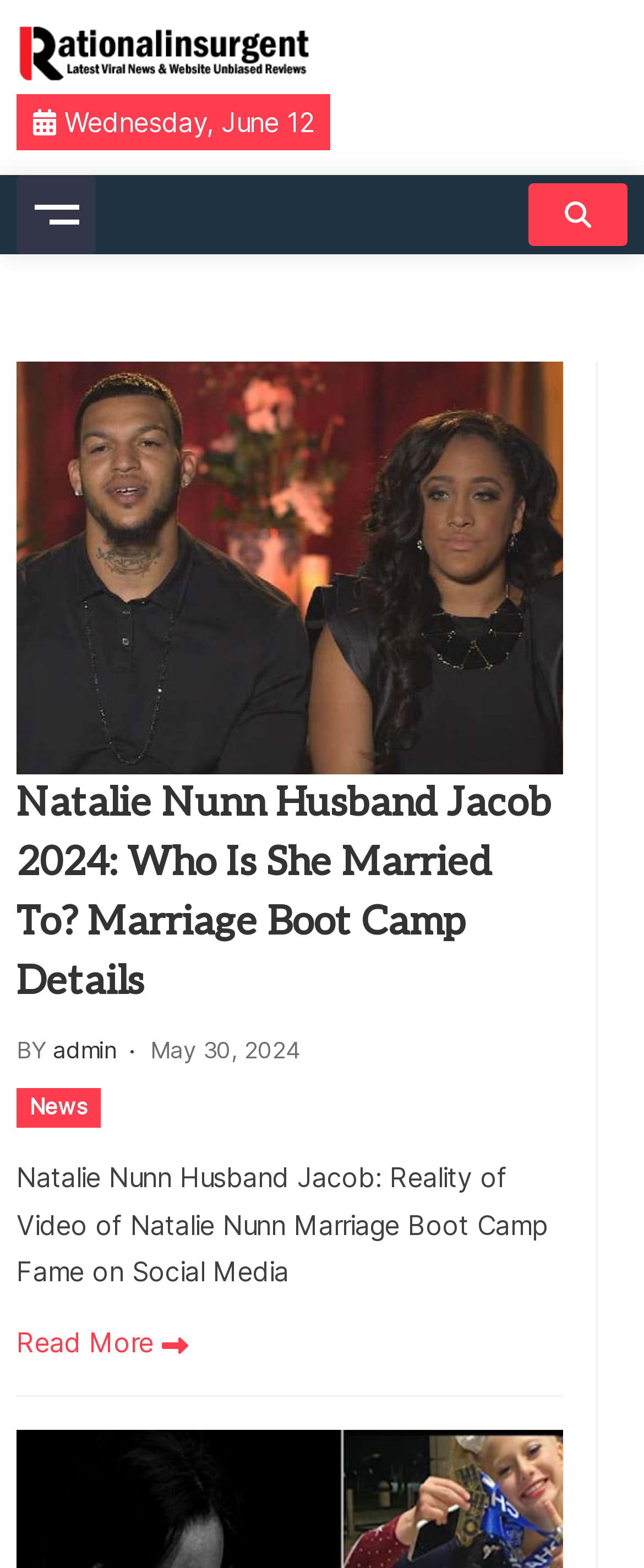What is the logo of the website?
Look at the screenshot and respond with a single word or phrase.

Rationalinsurgent Header Logo